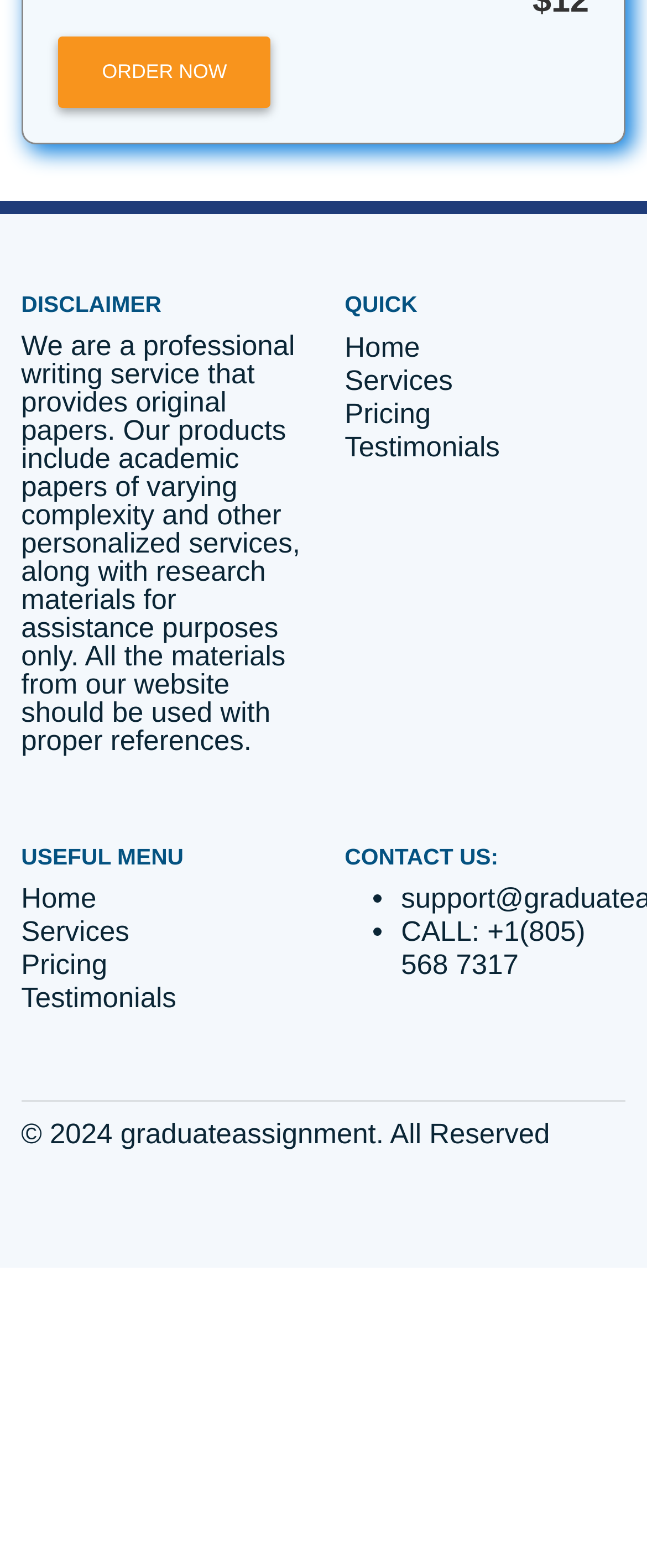Use a single word or phrase to respond to the question:
What is the estimated word count?

250 words